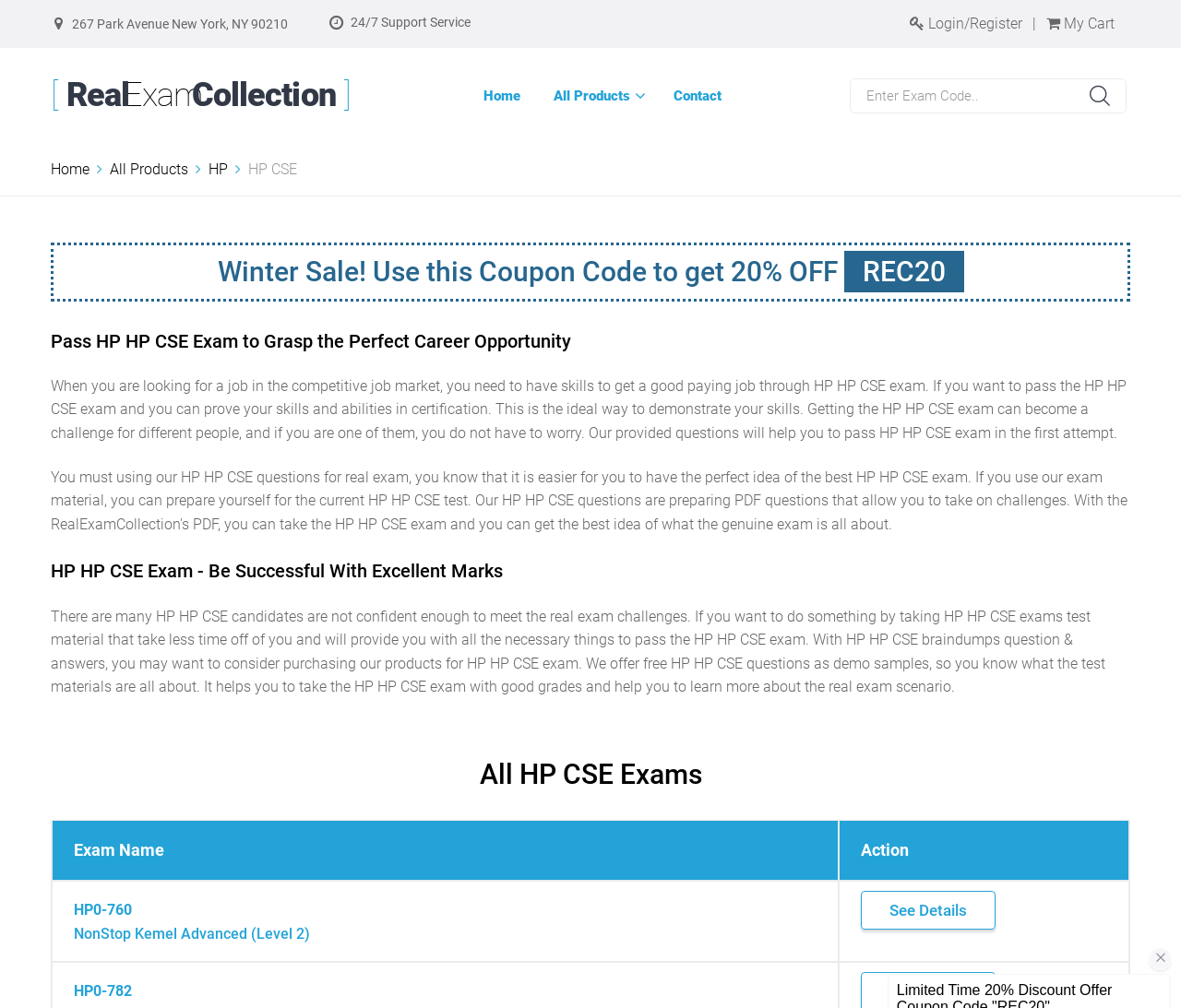Answer the question below with a single word or a brief phrase: 
What is the certification exam focused on?

HP CSE